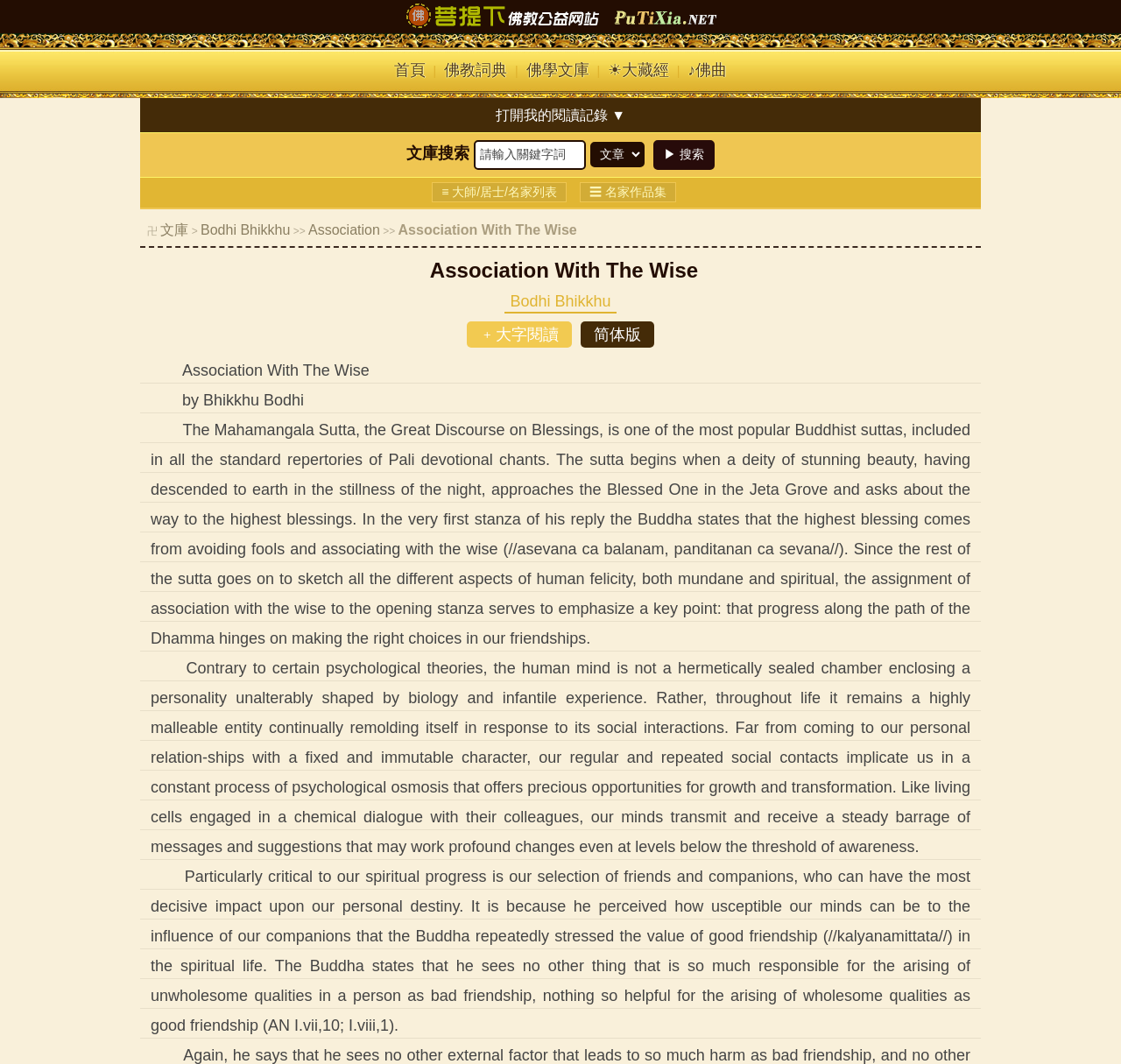Please identify the bounding box coordinates of the area I need to click to accomplish the following instruction: "search for keywords".

[0.423, 0.132, 0.523, 0.16]